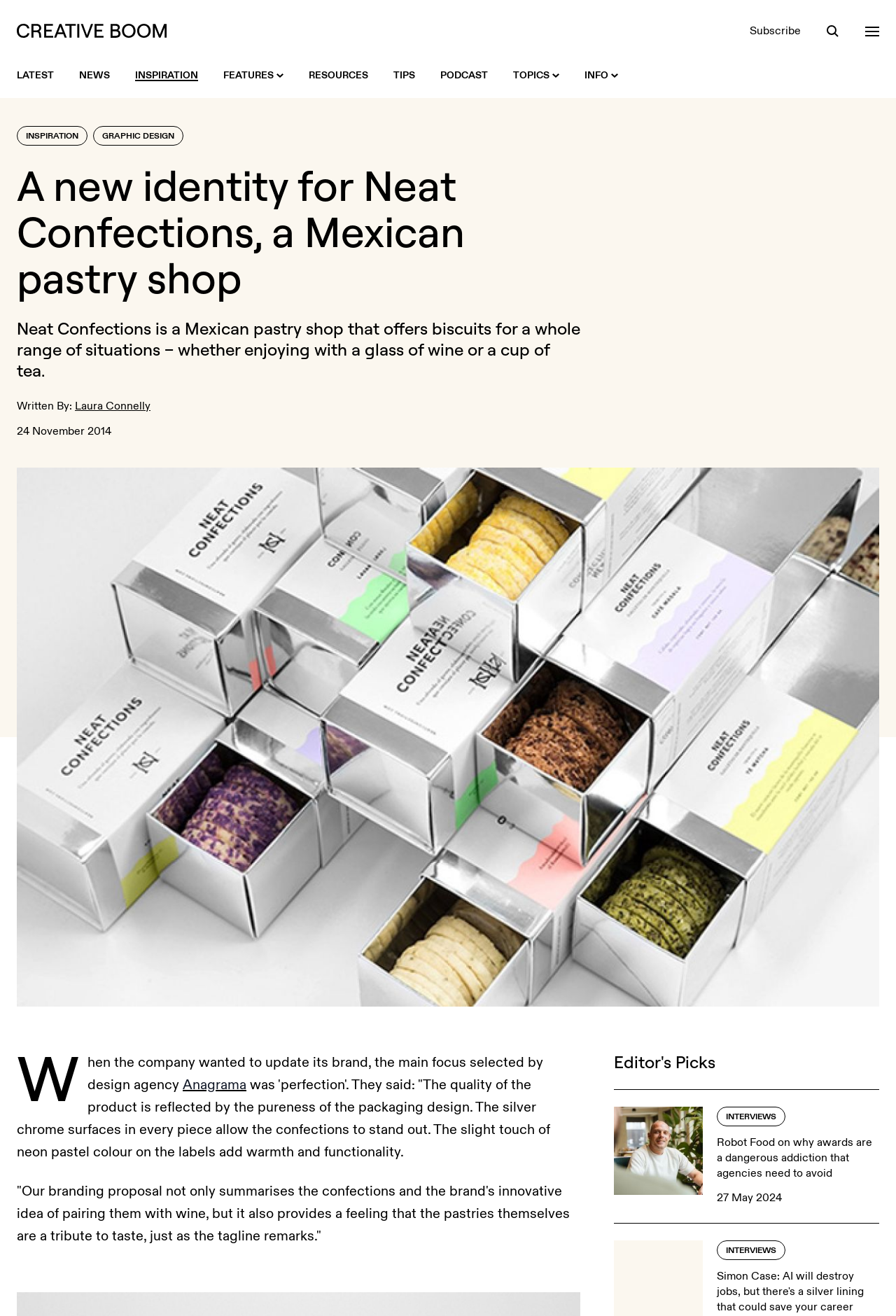Find the primary header on the webpage and provide its text.

A new identity for Neat Confections, a Mexican pastry shop